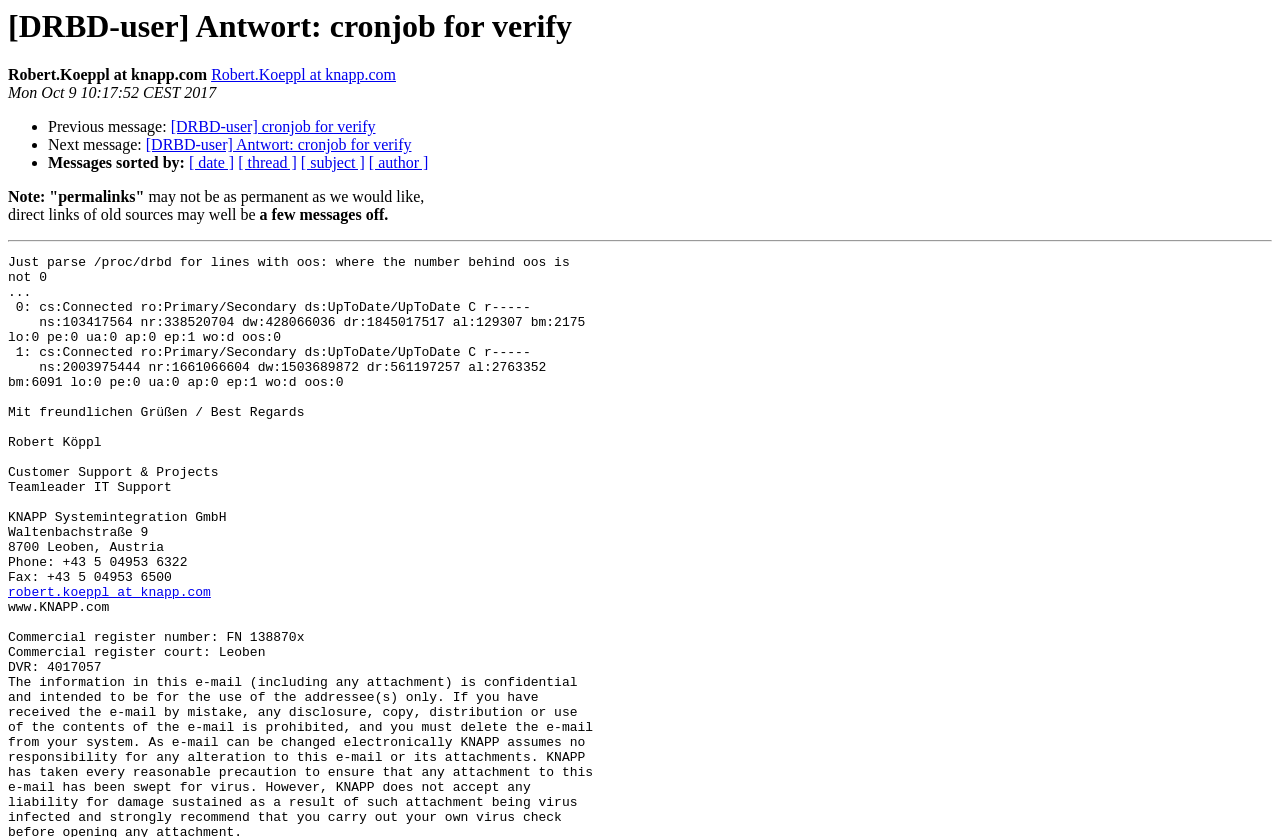Based on the element description [ thread ], identify the bounding box of the UI element in the given webpage screenshot. The coordinates should be in the format (top-left x, top-left y, bottom-right x, bottom-right y) and must be between 0 and 1.

[0.186, 0.185, 0.232, 0.205]